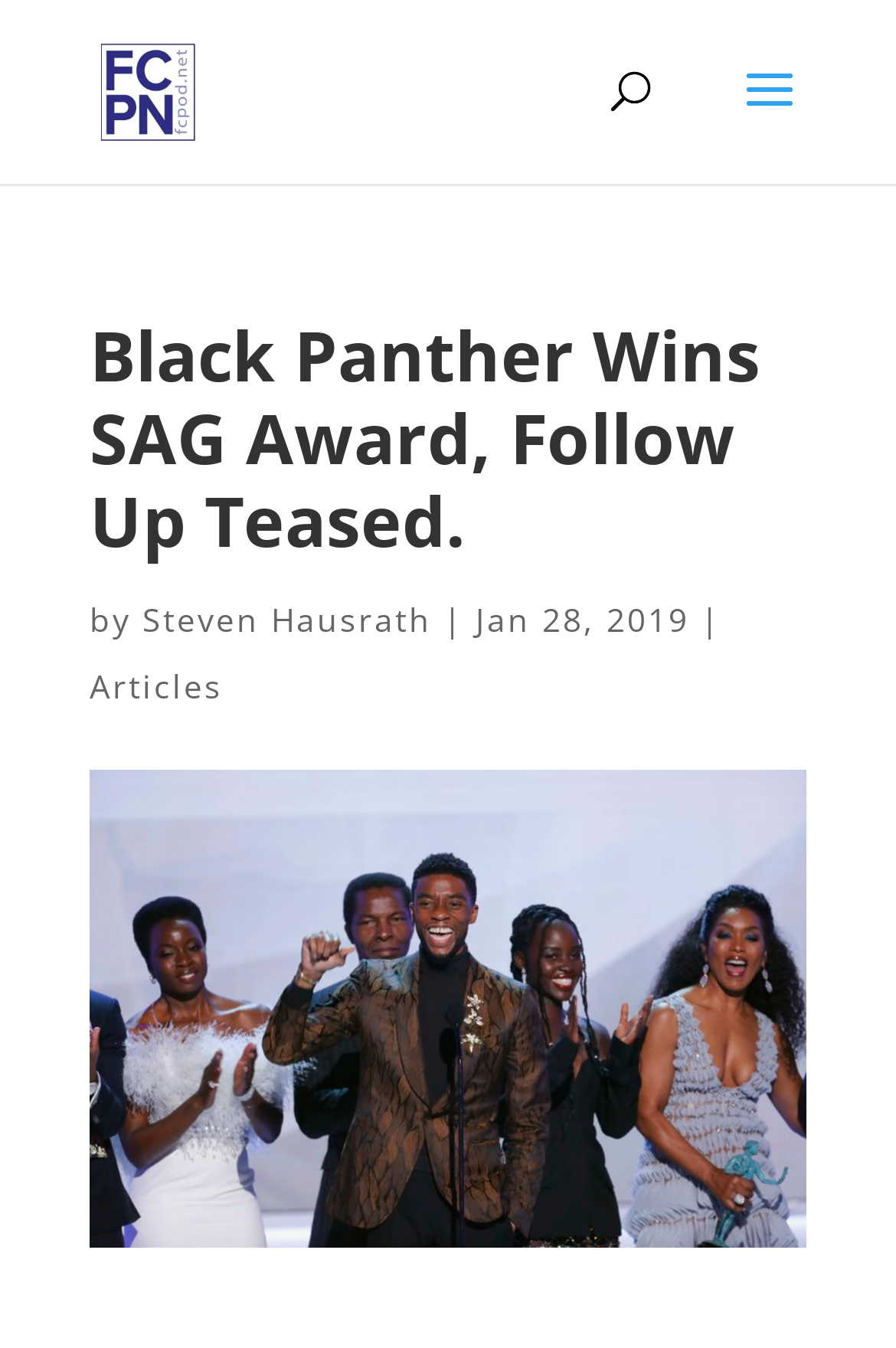What is the name of the podcast network?
Based on the image, respond with a single word or phrase.

Fair City Podcast Network